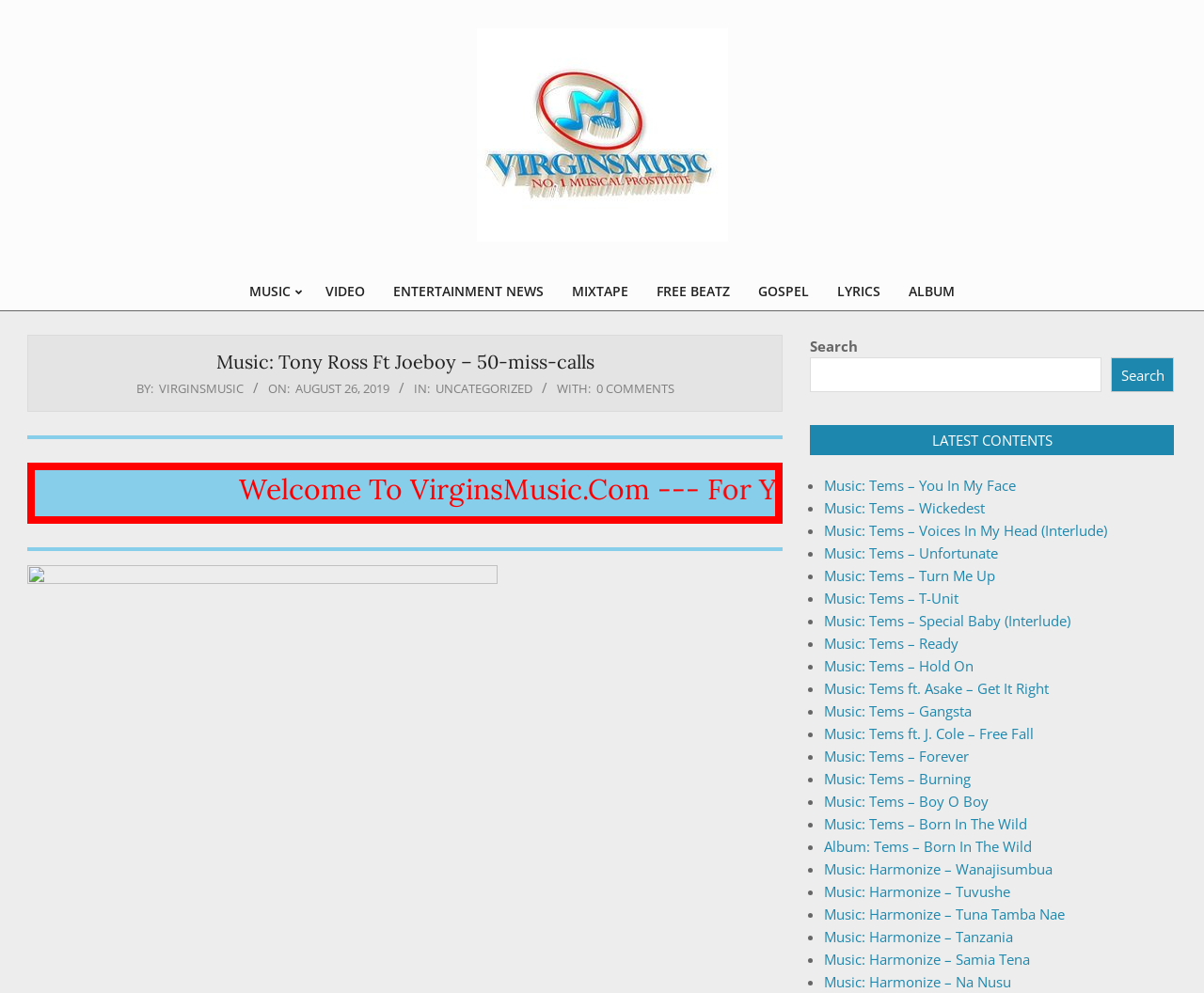Pinpoint the bounding box coordinates of the clickable element to carry out the following instruction: "Search for music."

[0.673, 0.337, 0.975, 0.395]